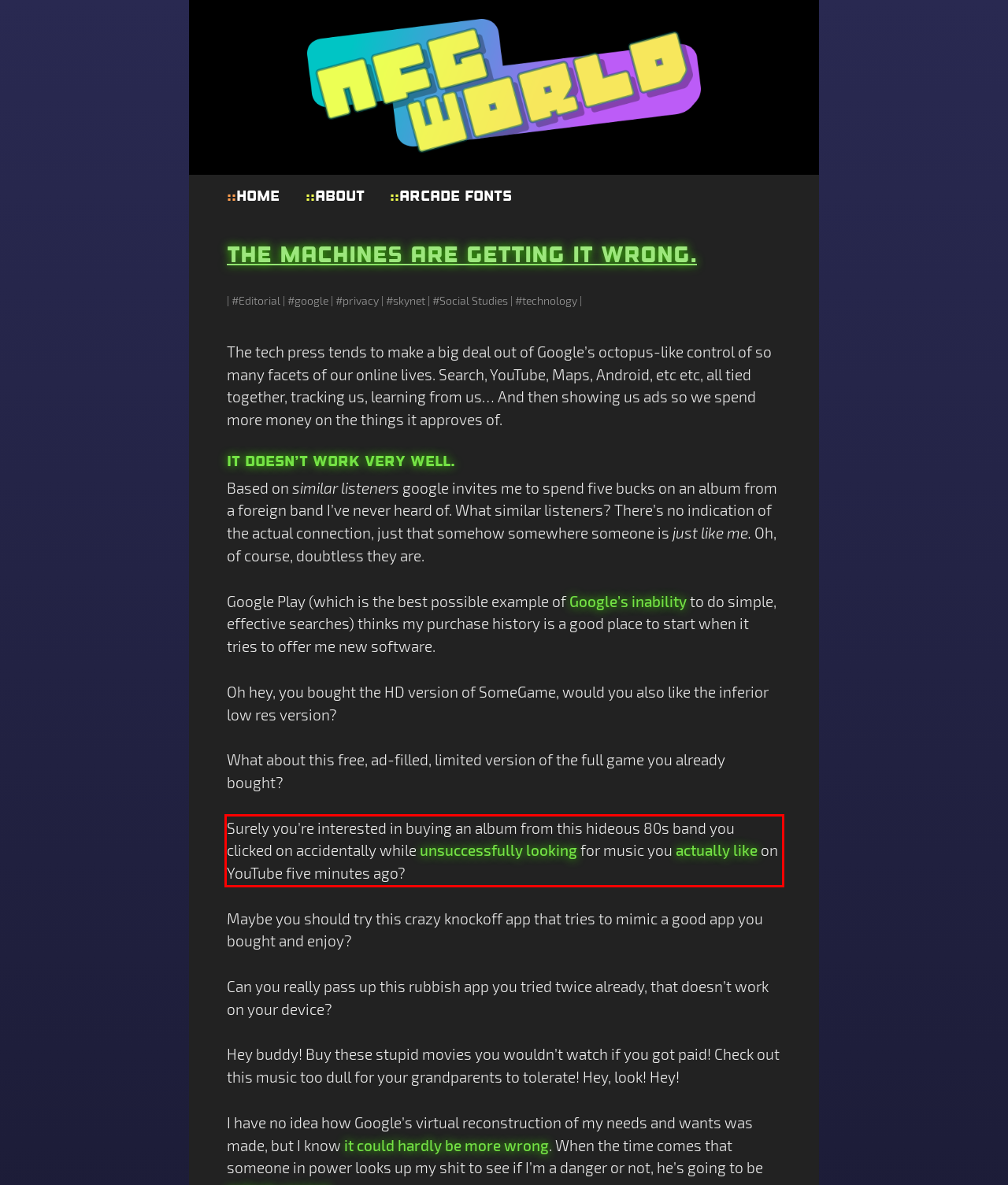Given a screenshot of a webpage containing a red bounding box, perform OCR on the text within this red bounding box and provide the text content.

Surely you’re interested in buying an album from this hideous 80s band you clicked on accidentally while unsuccessfully looking for music you actually like on YouTube five minutes ago?